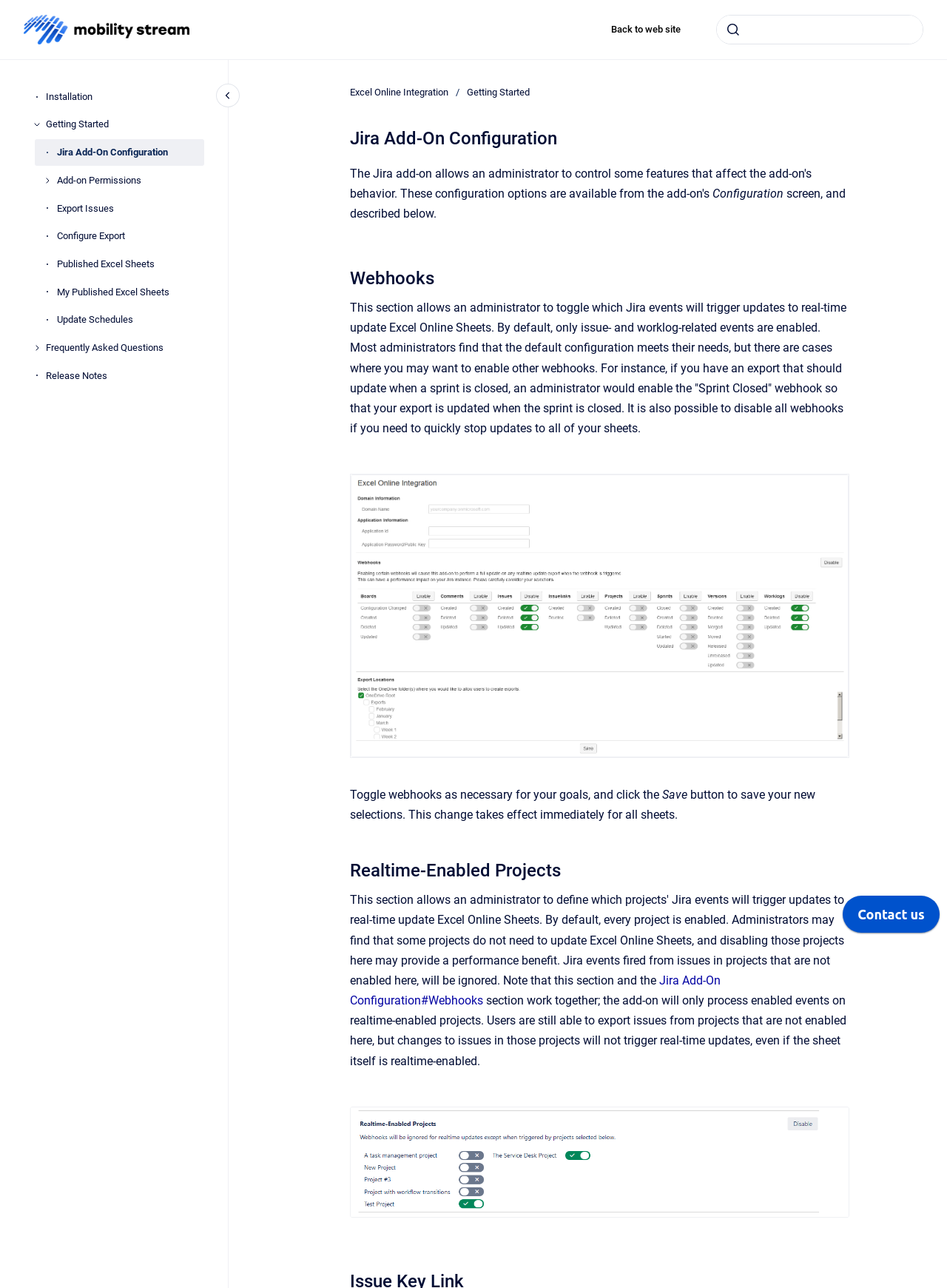Please examine the image and answer the question with a detailed explanation:
What is required for real-time updates to occur?

For real-time updates to occur, the add-on requires enabled events on projects that are also realtime-enabled, otherwise, changes to issues in those projects will not trigger real-time updates.